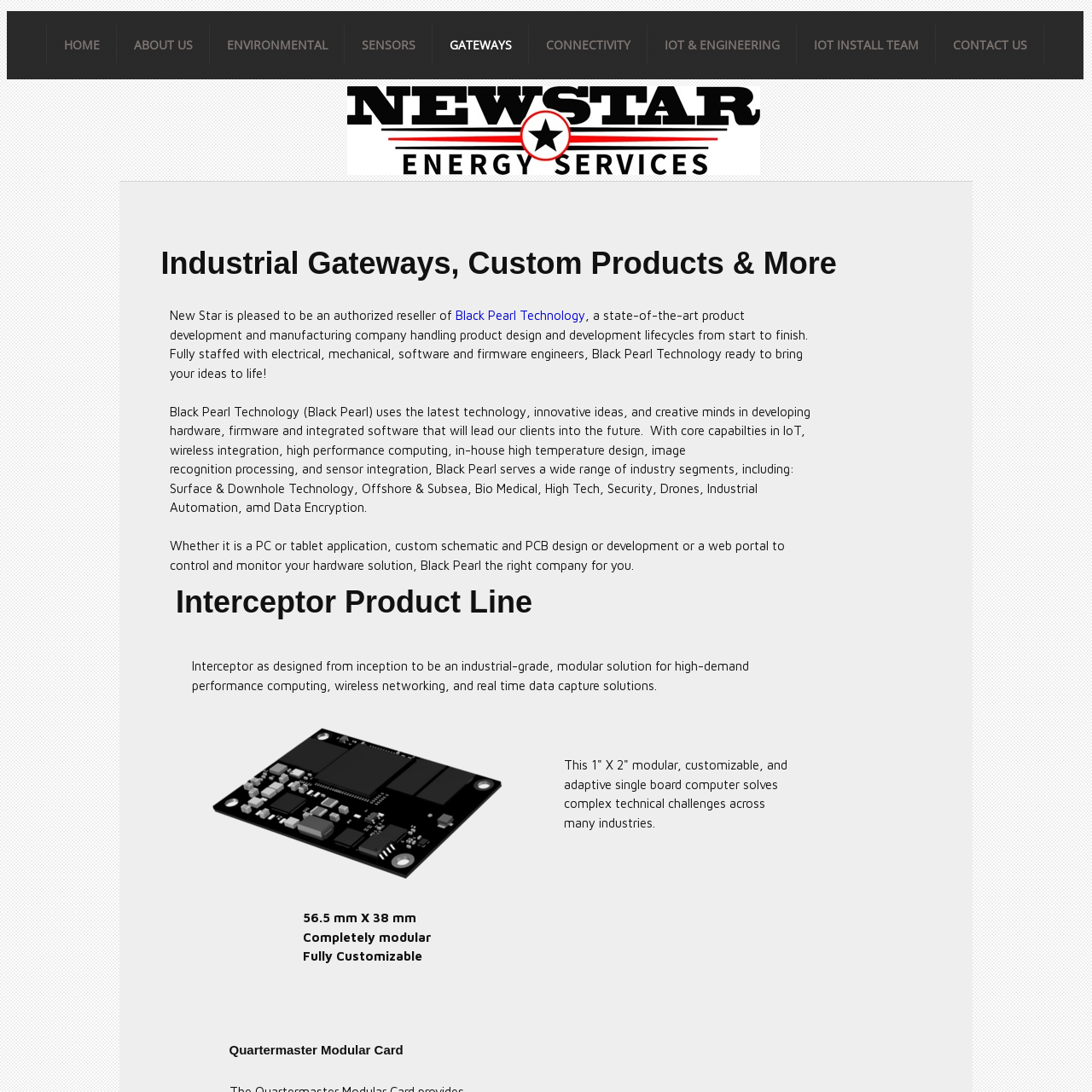Analyze the image and deliver a detailed answer to the question: What company is New Star an authorized reseller of?

The answer can be found in the link element with the text 'Black Pearl Technology', which is located in the section describing New Star's partnership with Black Pearl Technology.